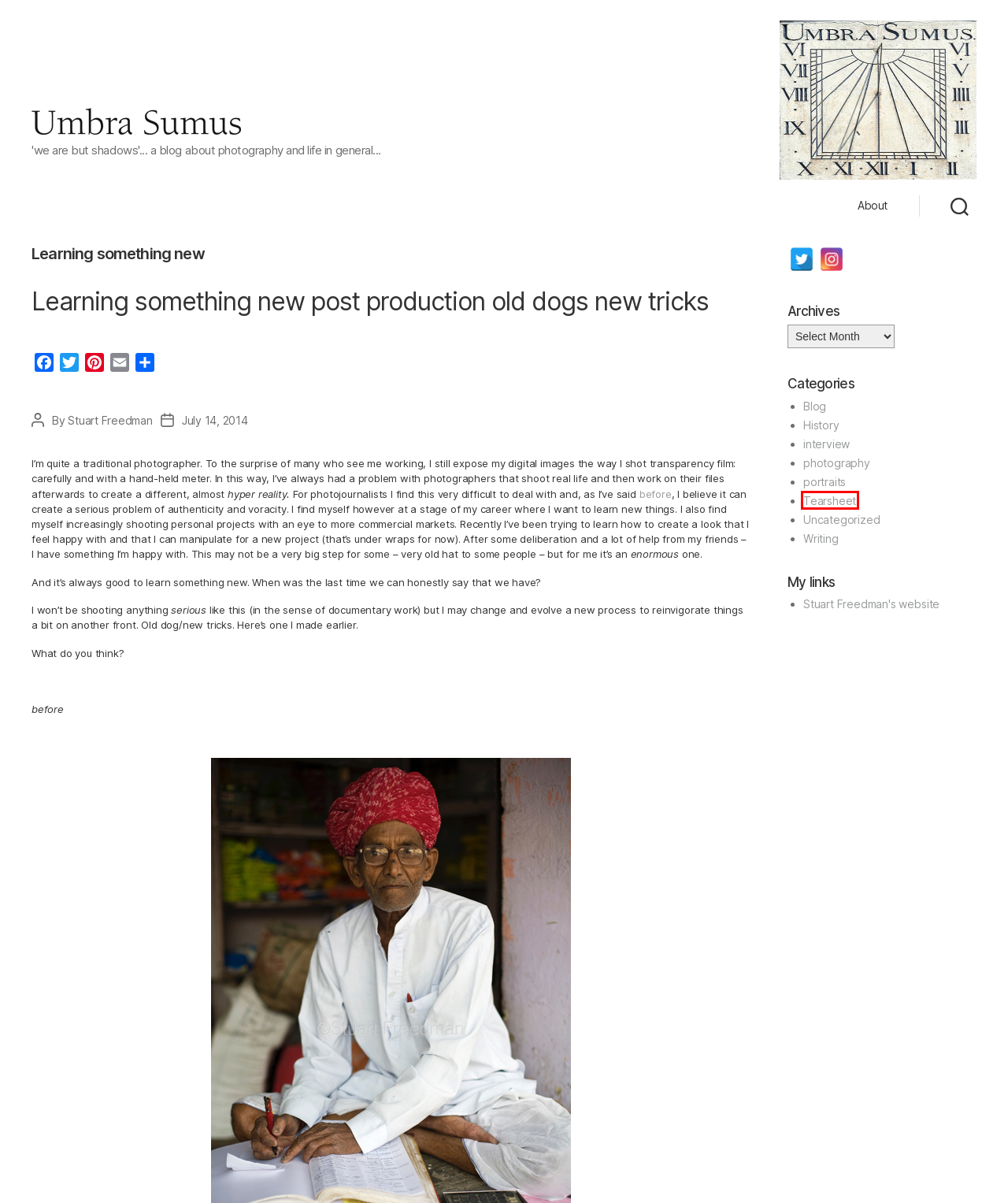You are provided with a screenshot of a webpage highlighting a UI element with a red bounding box. Choose the most suitable webpage description that matches the new page after clicking the element in the bounding box. Here are the candidates:
A. Writing Archives - Umbra Sumus
B. portraits Archives - Umbra Sumus
C. Stuart Freedman, Author at Umbra Sumus
D. Tearsheet Archives - Umbra Sumus
E. AddToAny - Share
F. Umbra Sumus - 'we are but shadows'... a blog about photography and life in general...
G. photography Archives - Umbra Sumus
H. History Archives - Umbra Sumus

D